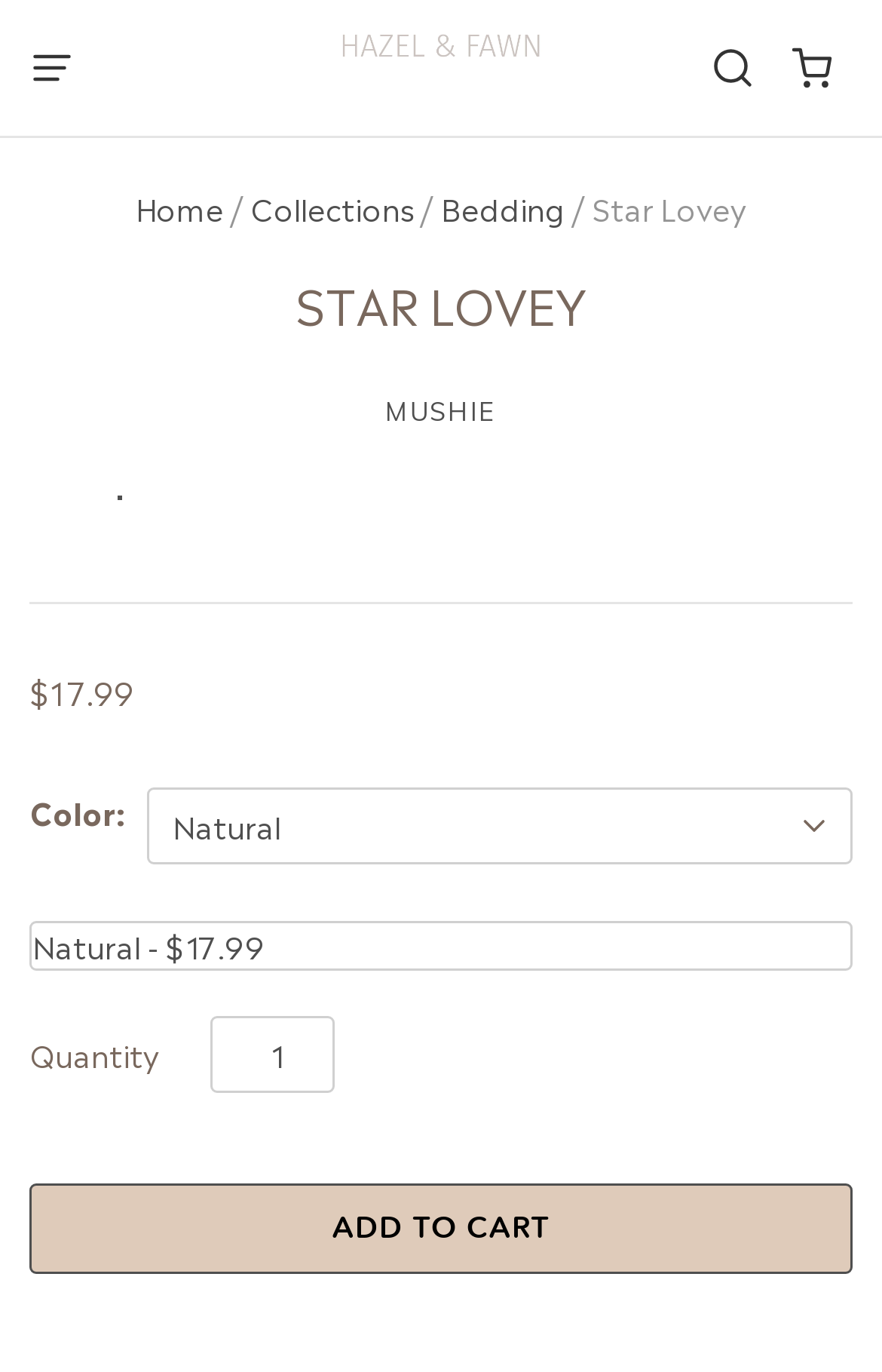Locate the bounding box coordinates of the area to click to fulfill this instruction: "Change the quantity". The bounding box should be presented as four float numbers between 0 and 1, in the order [left, top, right, bottom].

[0.239, 0.74, 0.38, 0.796]